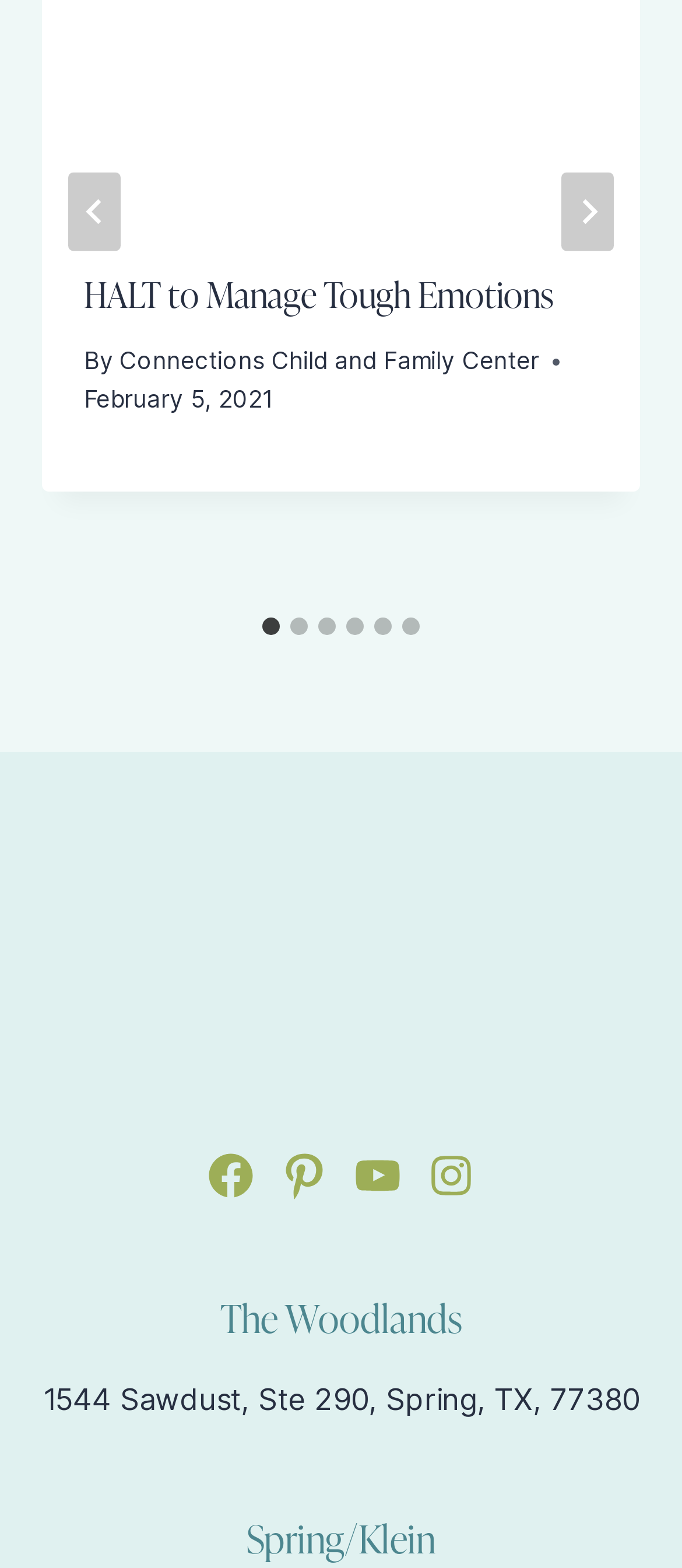Refer to the element description aria-label="Go to slide 1" and identify the corresponding bounding box in the screenshot. Format the coordinates as (top-left x, top-left y, bottom-right x, bottom-right y) with values in the range of 0 to 1.

[0.385, 0.363, 0.41, 0.374]